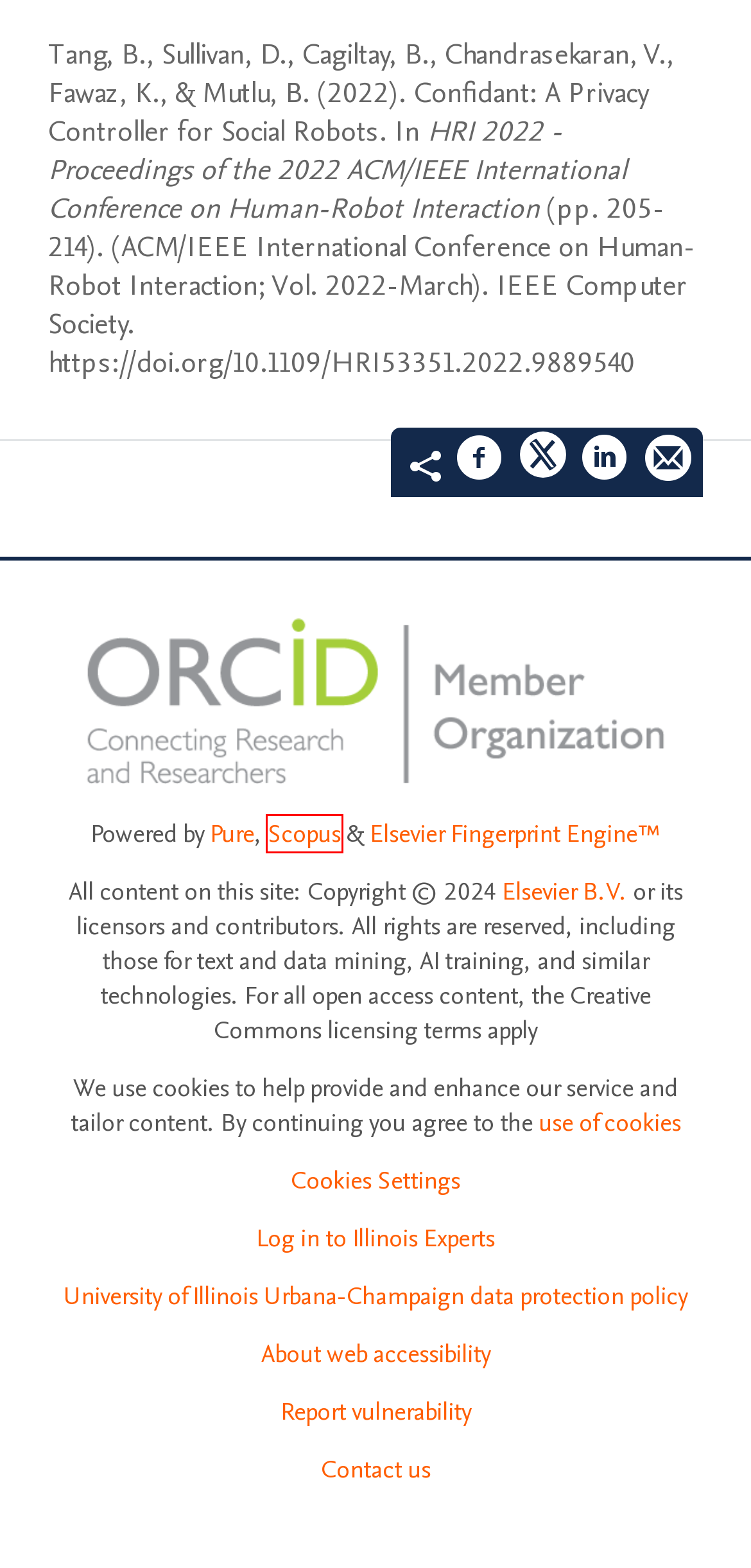You are given a screenshot depicting a webpage with a red bounding box around a UI element. Select the description that best corresponds to the new webpage after clicking the selected element. Here are the choices:
A. Pure | The world’s leading RIMS or CRIS | Elsevier
B. Confidant: A Privacy Controller for Social Robots | IEEE Conference Publication | IEEE Xplore
C. Scopus preview - 
Scopus - Document details - Confidant: A Privacy Controller for Social Robots
D. Scopus preview - 
Scopus - 5 documents that cite: Confidant: A Privacy Controller for Social Robots
E. Scopus preview -  
Scopus - Welcome to Scopus
F. Varun Chandrasekaran
     — University of Illinois Urbana-Champaign
G. University of Illinois System Privacy Statement - EVPAA
H. Elsevier | 信息分析业务

E